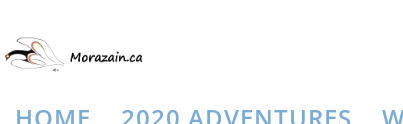Offer a detailed narrative of the scene shown in the image.

This image features the logo of "Morazain.ca," prominently displayed at the top of the webpage. The logo is accompanied by a stylized illustration of a bird, which adds a unique and playful touch to the branding. Below the logo, there are navigational links such as "HOME," "2020 ADVENTURES," and "WORDPRESS UTILITIES," indicating various sections of the website. The clean layout and light background suggest a user-friendly interface, inviting visitors to explore the contents further. The overall design reflects a personal blog or travel diary, hinting at stories and adventures worth discovering.